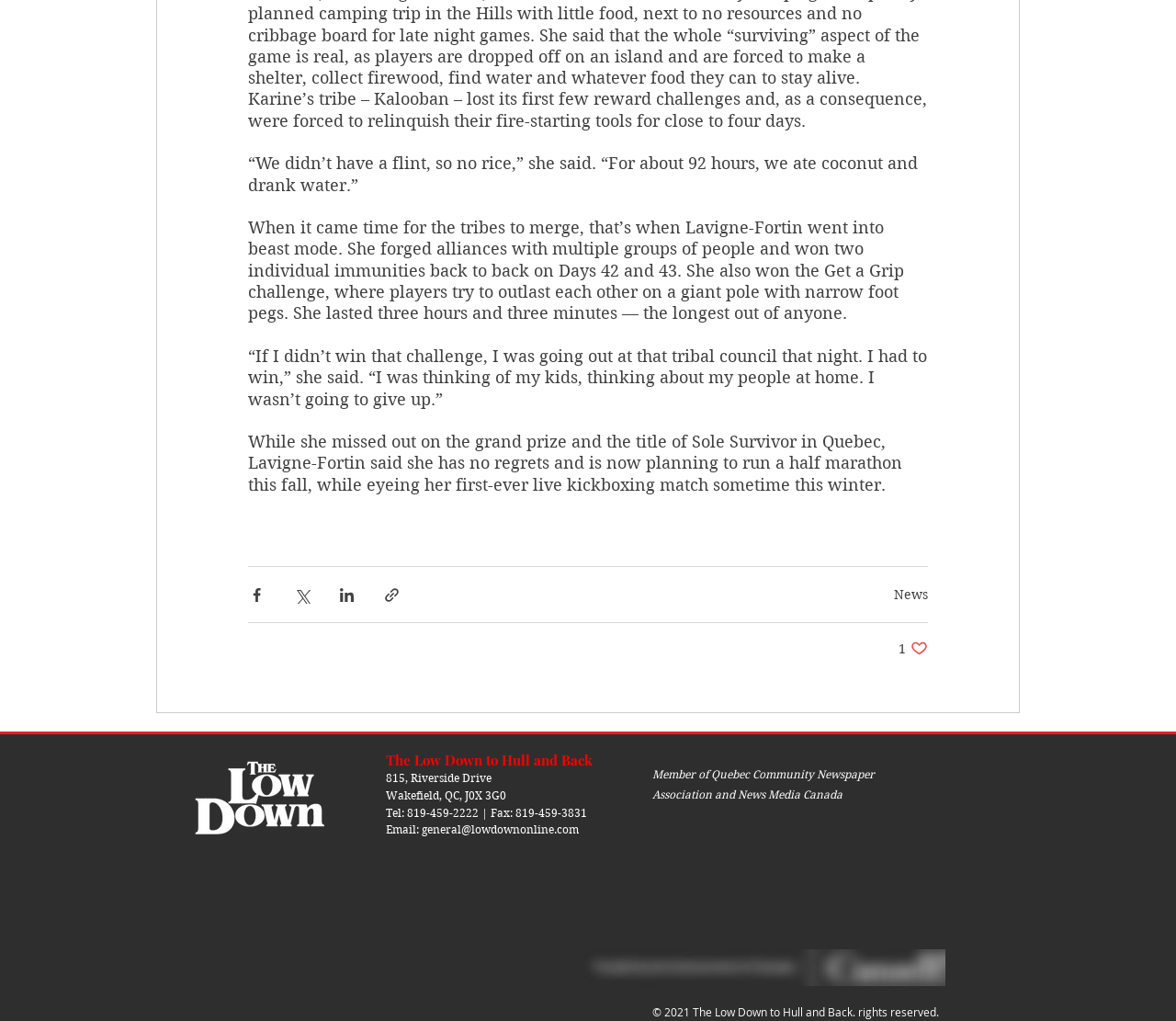Respond to the question below with a concise word or phrase:
What is Lavigne-Fortin planning to do this fall?

Run a half marathon